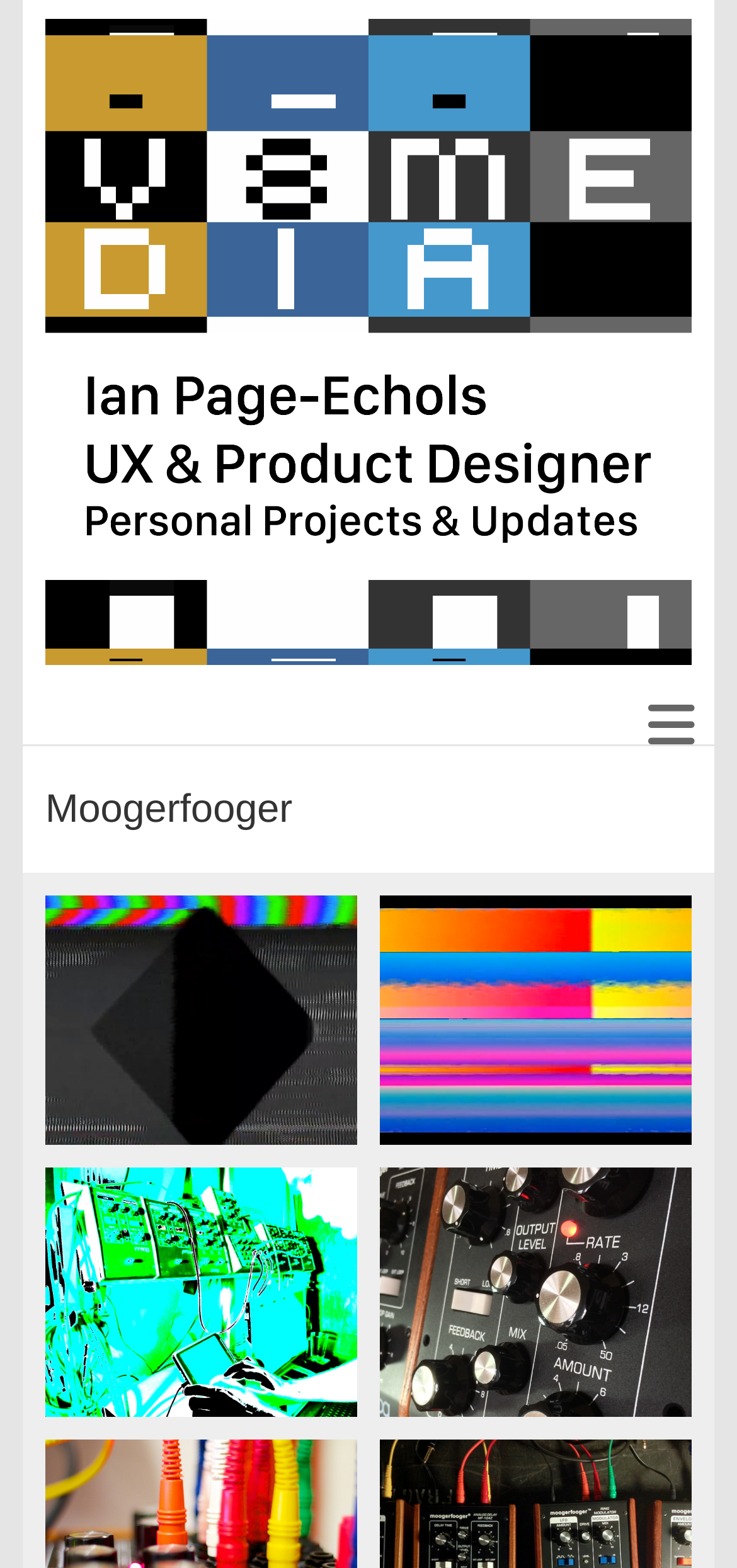Please answer the following question using a single word or phrase: 
What is the name of the company?

V8 Media